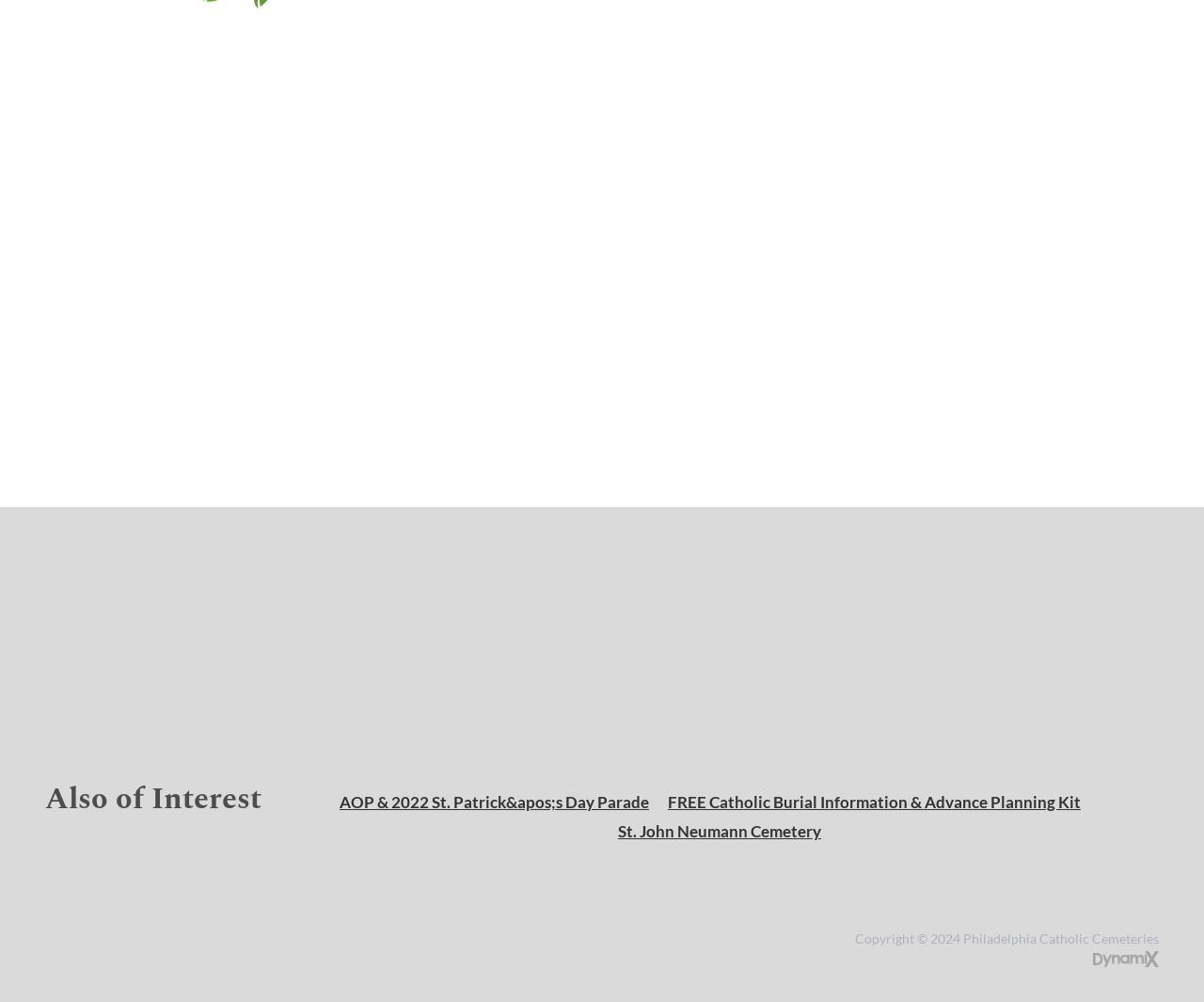Could you provide the bounding box coordinates for the portion of the screen to click to complete this instruction: "Check community involvement"?

[0.378, 0.718, 0.568, 0.749]